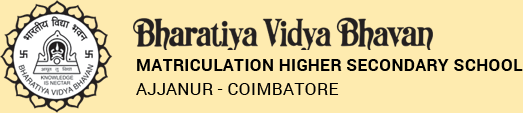Answer the following query with a single word or phrase:
What type of school is Bharatiya Vidya Bhavan?

Matriculation Higher Secondary School